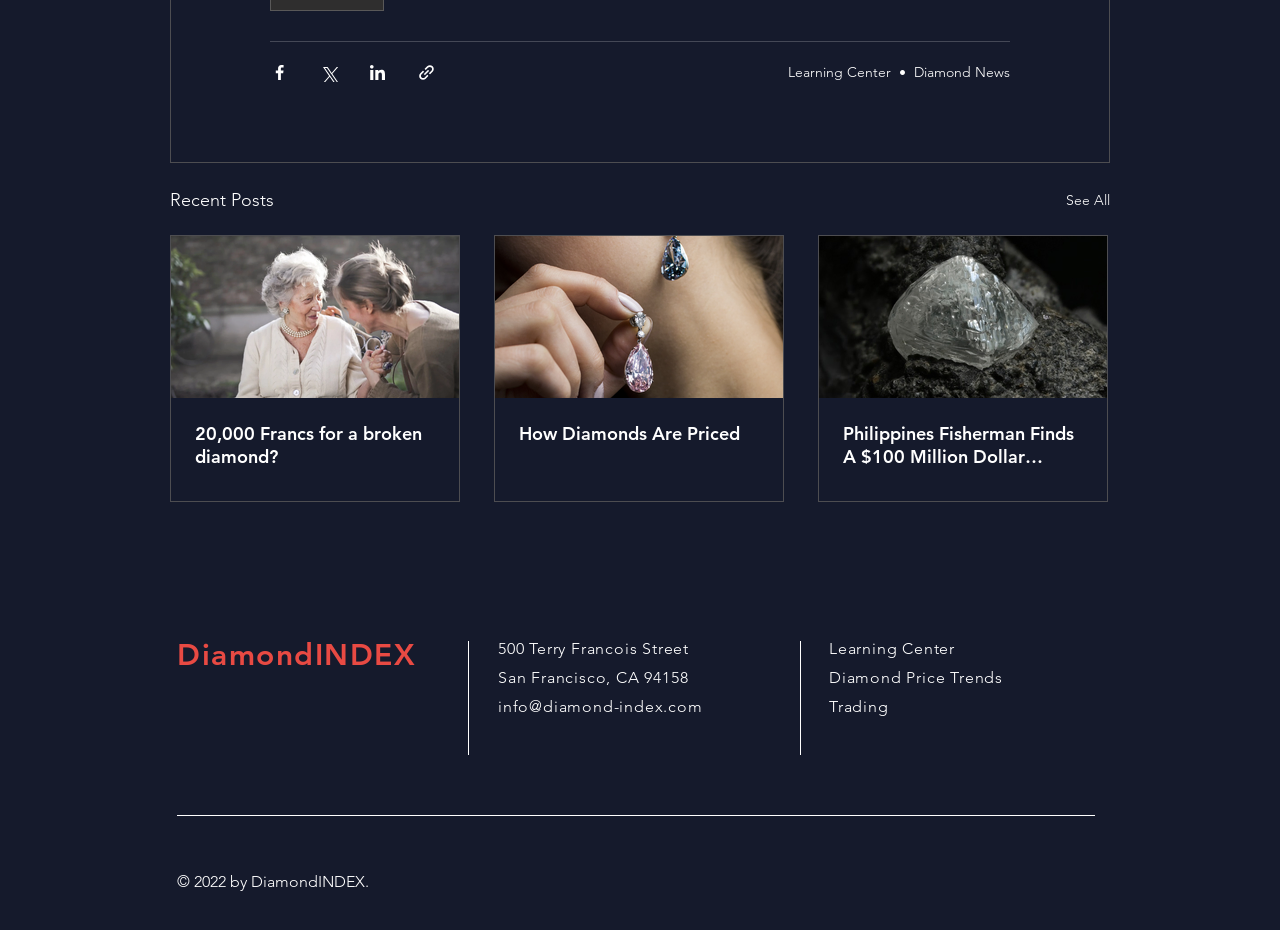Indicate the bounding box coordinates of the element that must be clicked to execute the instruction: "Check DiamondINDEX". The coordinates should be given as four float numbers between 0 and 1, i.e., [left, top, right, bottom].

[0.138, 0.677, 0.352, 0.734]